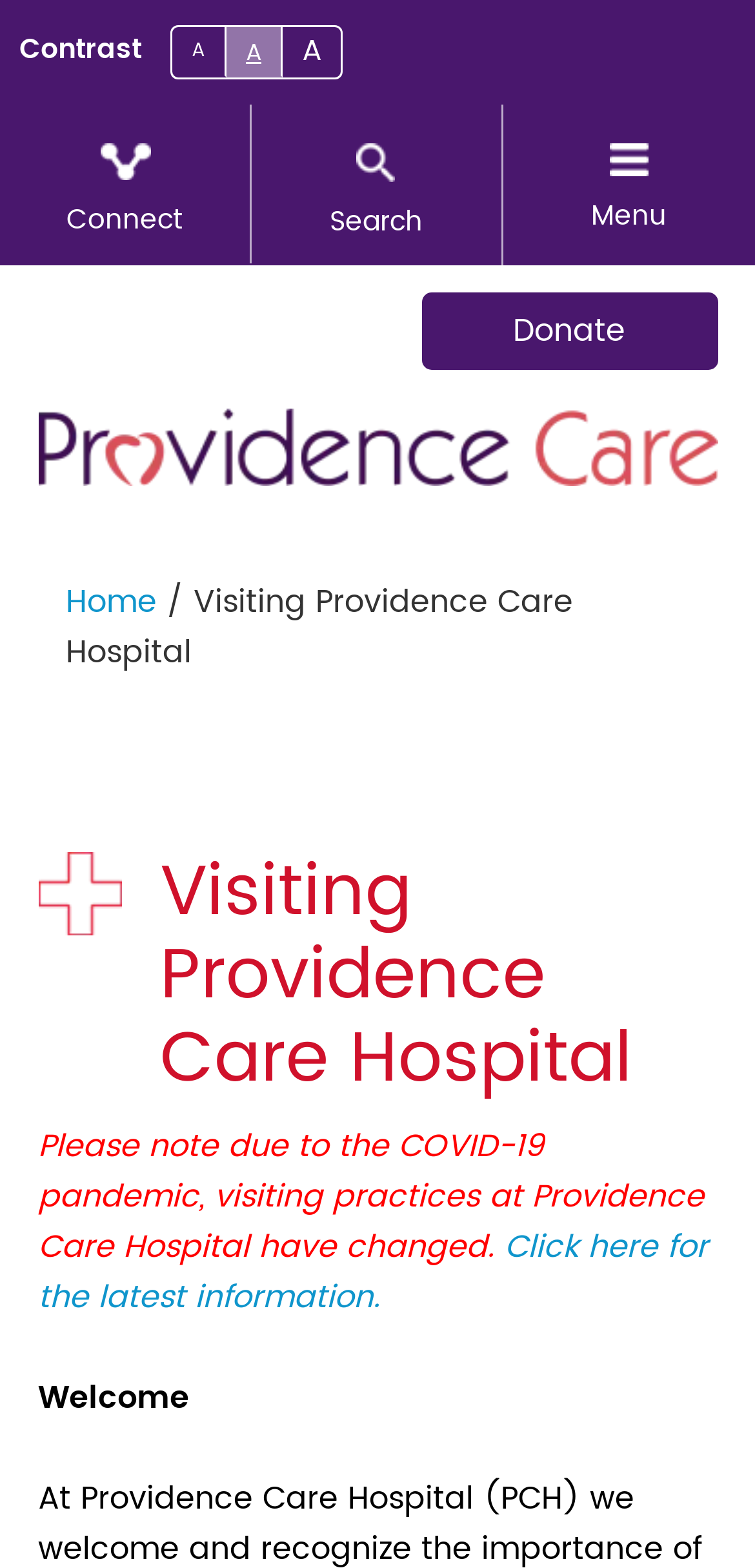What can visitors do on this website? Refer to the image and provide a one-word or short phrase answer.

Get latest information